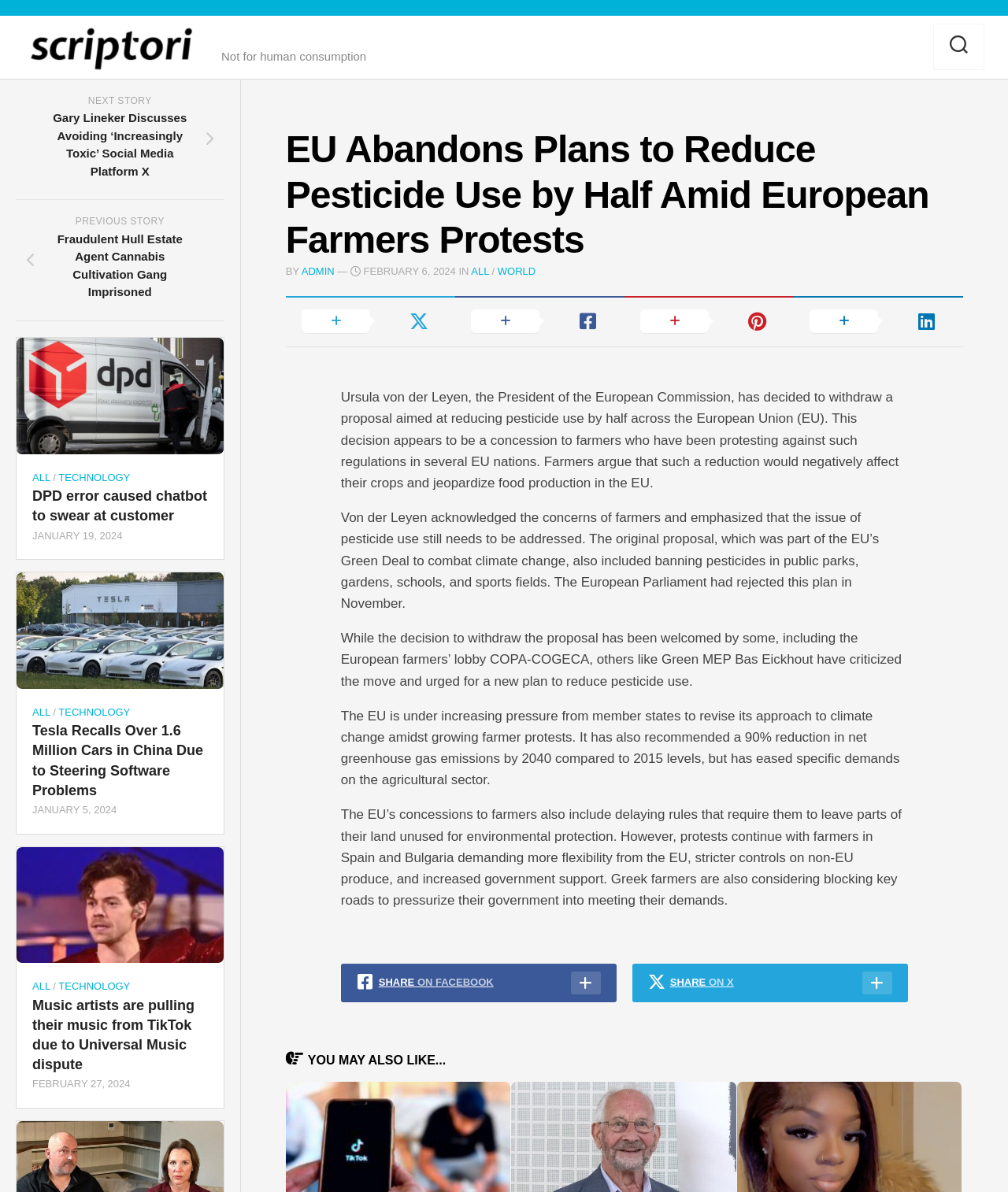Please analyze the image and provide a thorough answer to the question:
What is the percentage of reduction in net greenhouse gas emissions recommended by the EU?

The answer can be found in the article section of the webpage, where it is mentioned that 'The EU has also recommended a 90% reduction in net greenhouse gas emissions by 2040 compared to 2015 levels...'